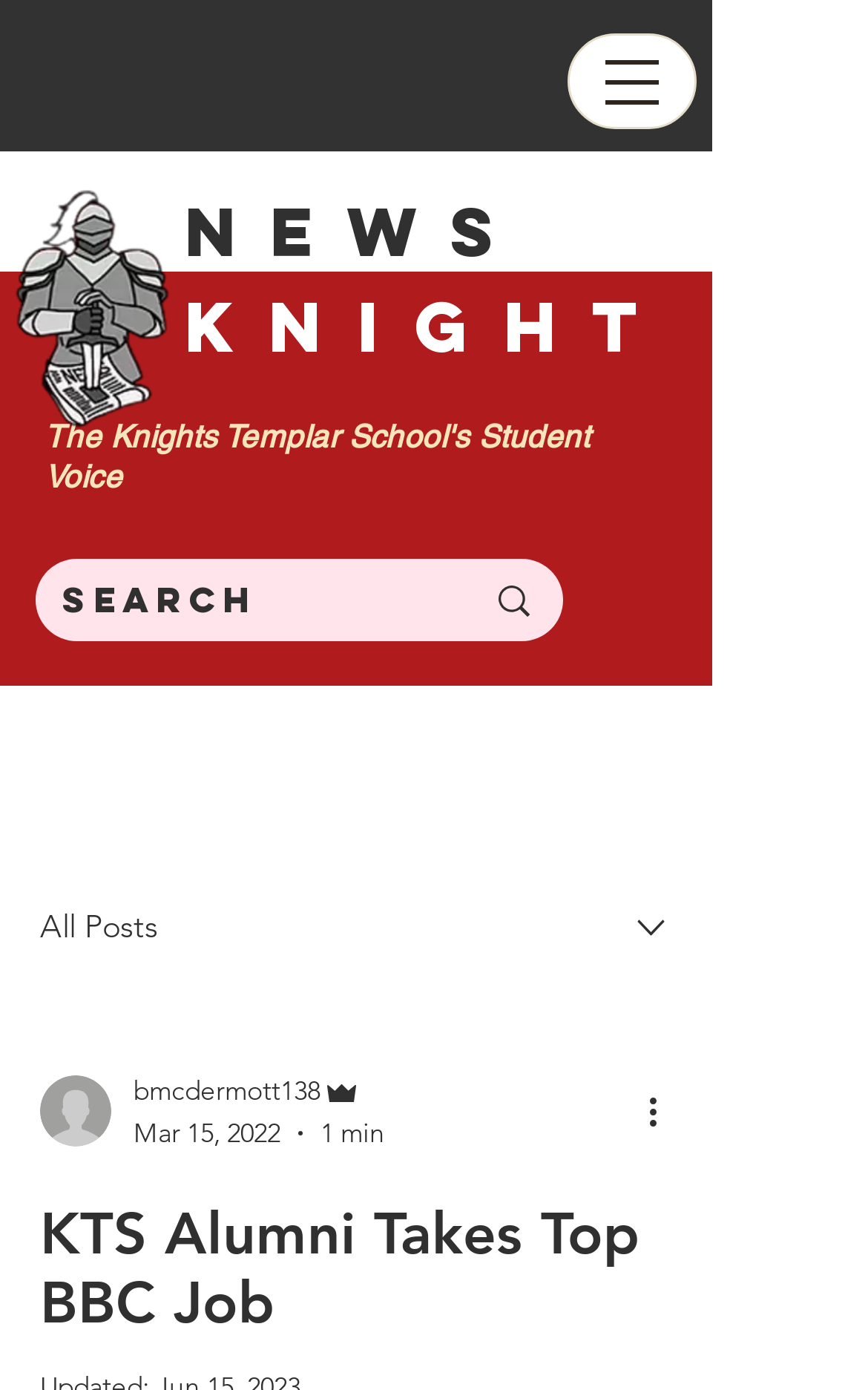Locate the primary headline on the webpage and provide its text.

KTS Alumni Takes Top BBC Job